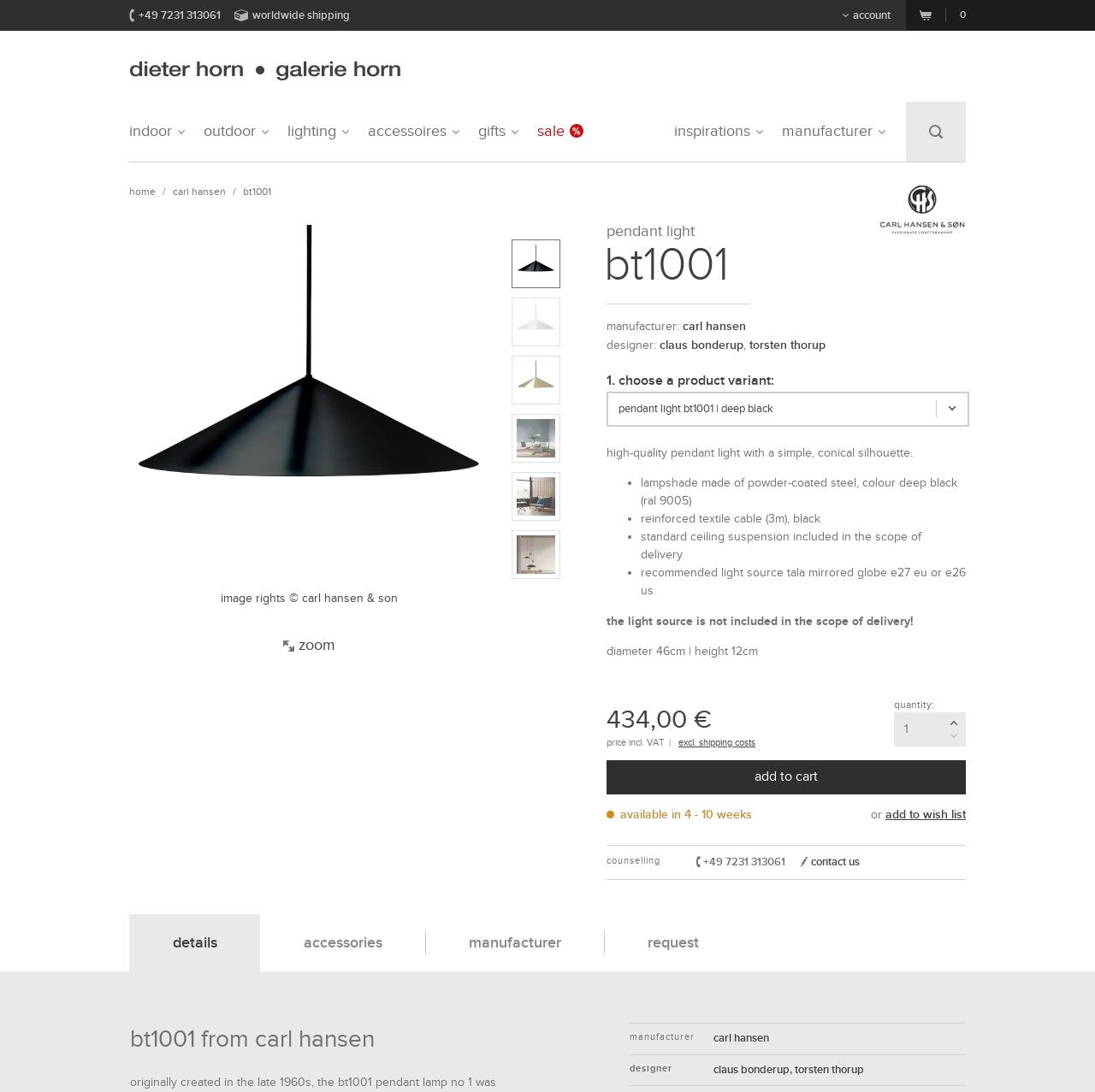Kindly respond to the following question with a single word or a brief phrase: 
What is the recommended light source for this product?

Tala mirrored globe E27 EU or E26 US